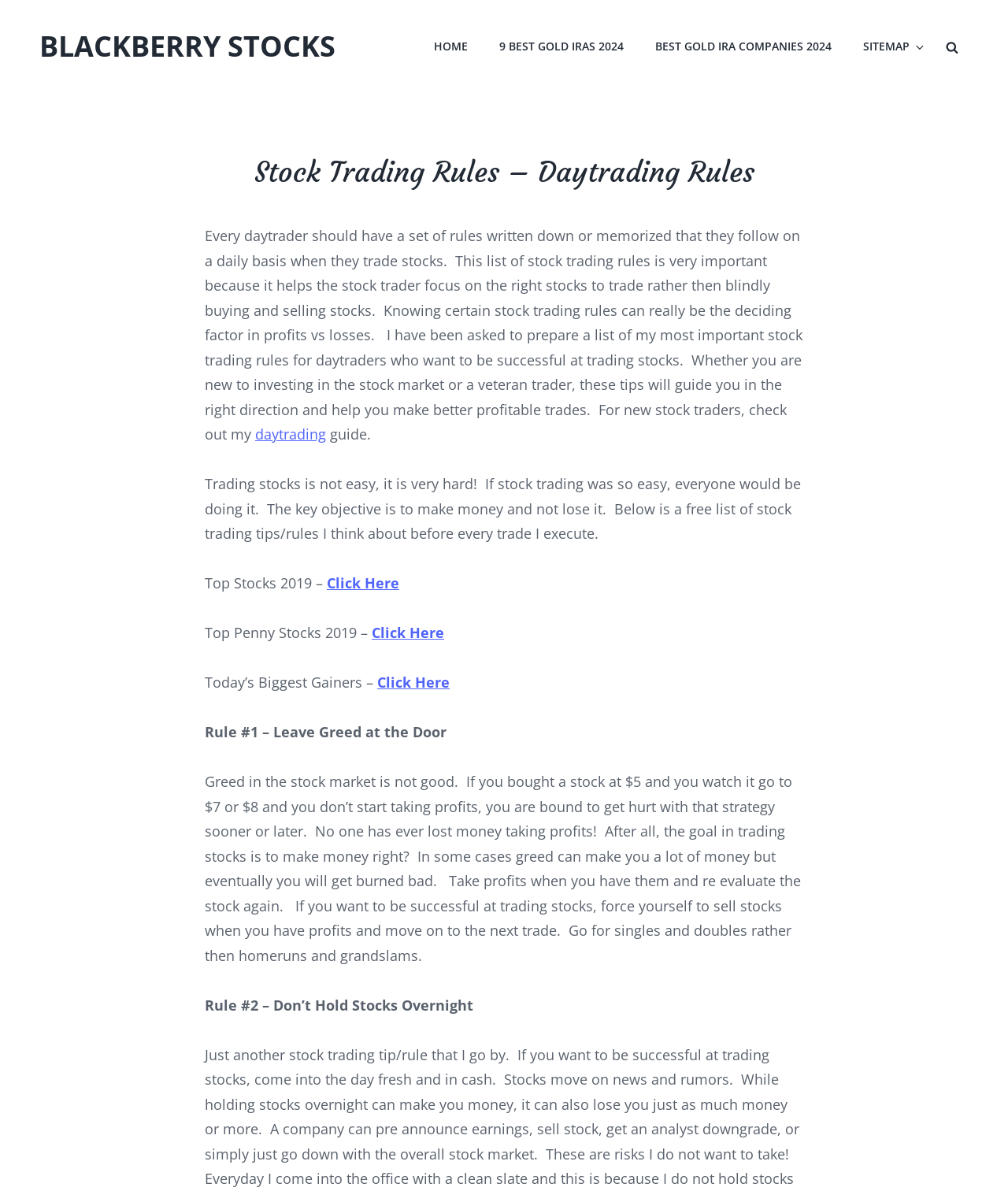Please find the bounding box coordinates of the clickable region needed to complete the following instruction: "Click on the 'HOME' link". The bounding box coordinates must consist of four float numbers between 0 and 1, i.e., [left, top, right, bottom].

[0.416, 0.021, 0.477, 0.058]